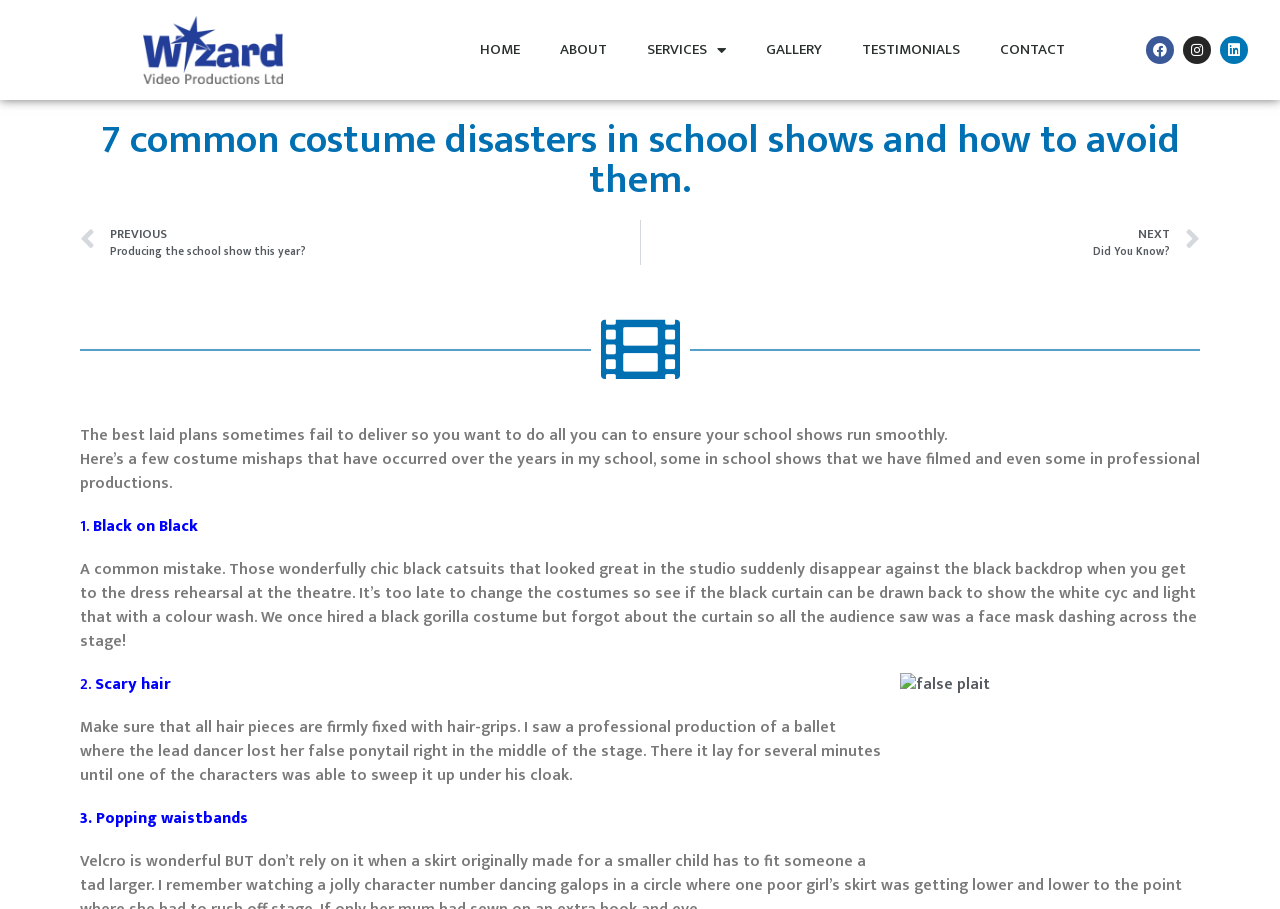Detail the various sections and features present on the webpage.

The webpage appears to be an article discussing common costume disasters in school shows and how to avoid them. At the top of the page, there is a navigation menu with links to "HOME", "ABOUT", "SERVICES", "GALLERY", "TESTIMONIALS", and "CONTACT". Additionally, there are social media links to Facebook, Instagram, and LinkedIn on the top right corner.

The main content of the page starts with a heading that reads "7 common costume disasters in school shows and how to avoid them." Below the heading, there are two links, "Prev" and "NEXT", which suggest that this article is part of a series.

The article begins with a brief introduction, stating that even with the best planning, things can go wrong, and it's essential to ensure that school shows run smoothly. The author then shares a few personal experiences of costume mishaps that have occurred in their school, including in school shows that were filmed and even in professional productions.

The article is divided into sections, each highlighting a specific costume disaster. The first section is titled "1. Black on Black" and describes a common mistake where black costumes blend in with a black backdrop. The section includes a brief story about a black gorilla costume that was barely visible on stage due to the black curtain.

The second section is titled "2. Scary hair" and discusses the importance of securely attaching hair pieces. The section includes an image of a false plait and a story about a professional ballet production where the lead dancer lost her false ponytail on stage.

The third section is titled "3. Popping waistbands" and appears to be discussing another common costume issue, although the text is cut off at this point.